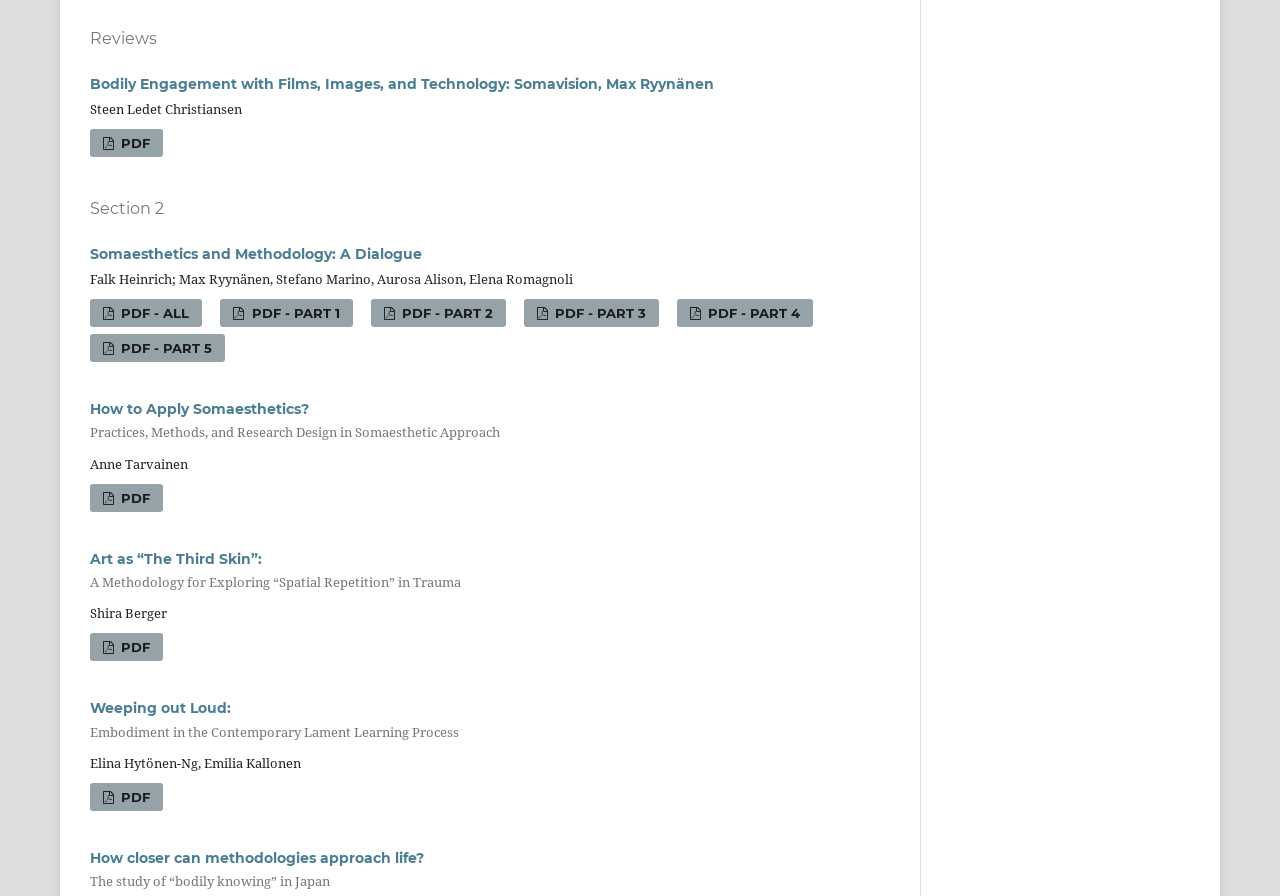Bounding box coordinates are specified in the format (top-left x, top-left y, bottom-right x, bottom-right y). All values are floating point numbers bounded between 0 and 1. Please provide the bounding box coordinate of the region this sentence describes: PDF - Part 3

[0.409, 0.334, 0.515, 0.365]